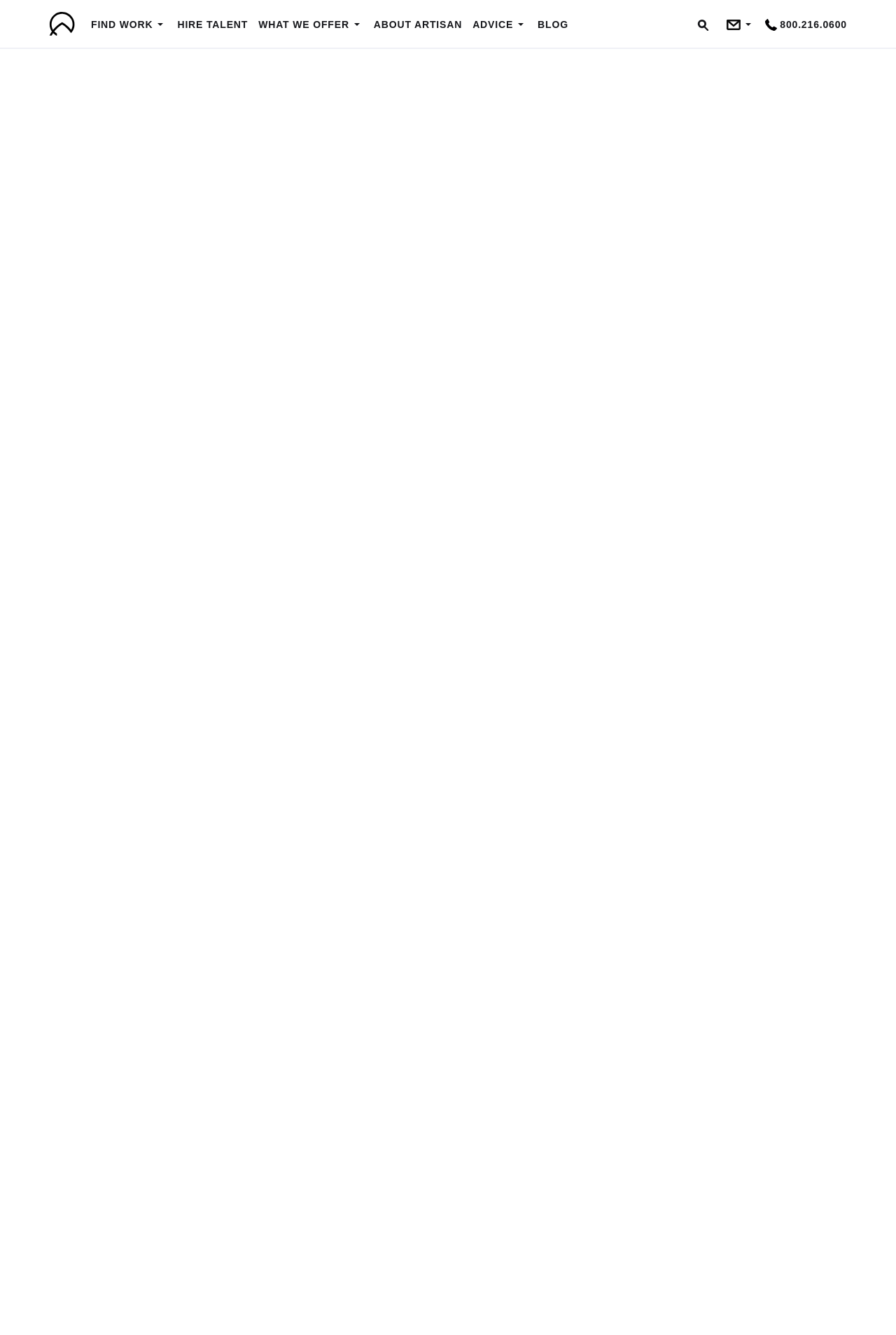Pinpoint the bounding box coordinates of the element you need to click to execute the following instruction: "Click on FIND WORK". The bounding box should be represented by four float numbers between 0 and 1, in the format [left, top, right, bottom].

[0.102, 0.0, 0.171, 0.037]